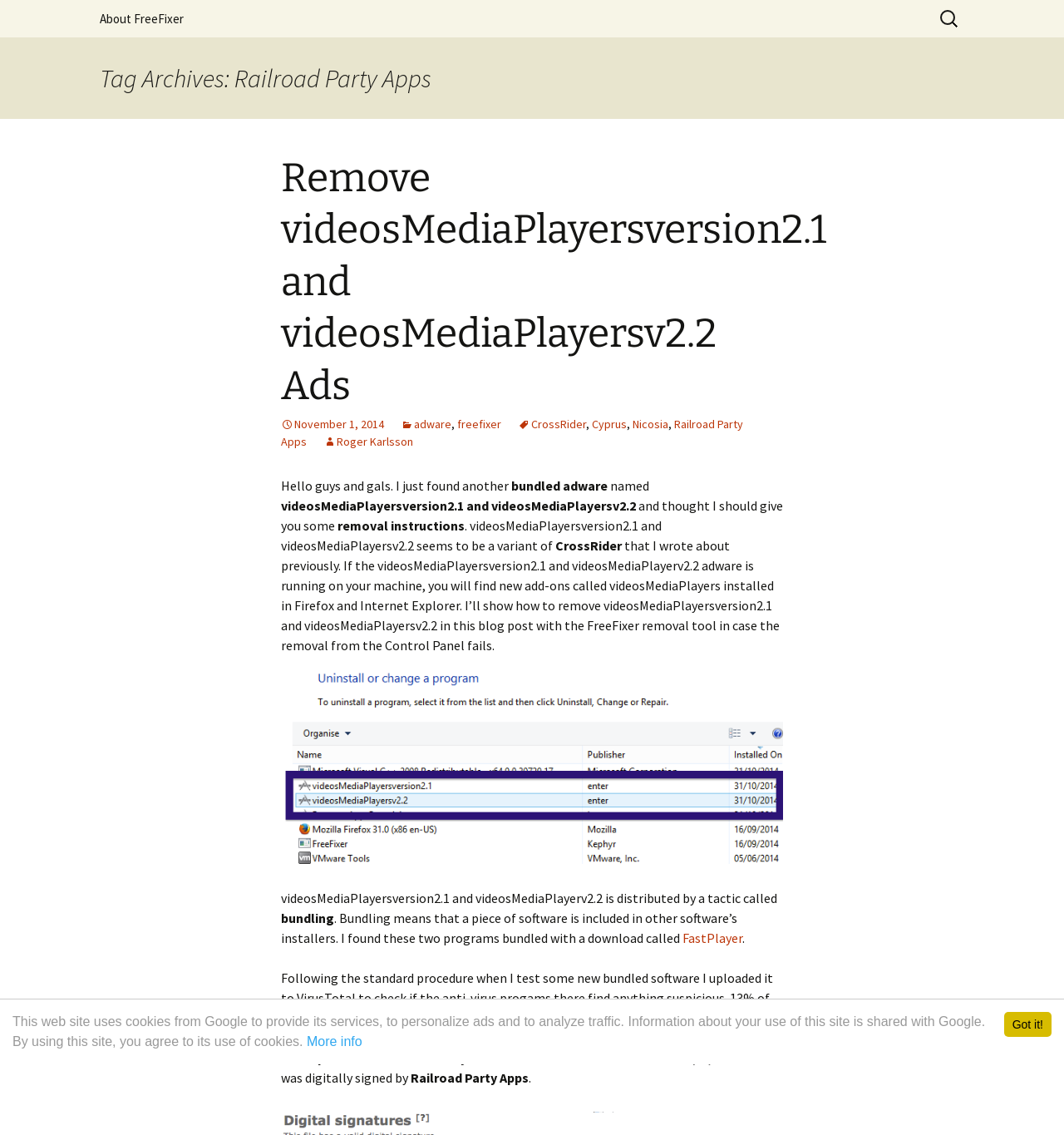Given the webpage screenshot, identify the bounding box of the UI element that matches this description: "About FreeFixer".

[0.078, 0.0, 0.188, 0.033]